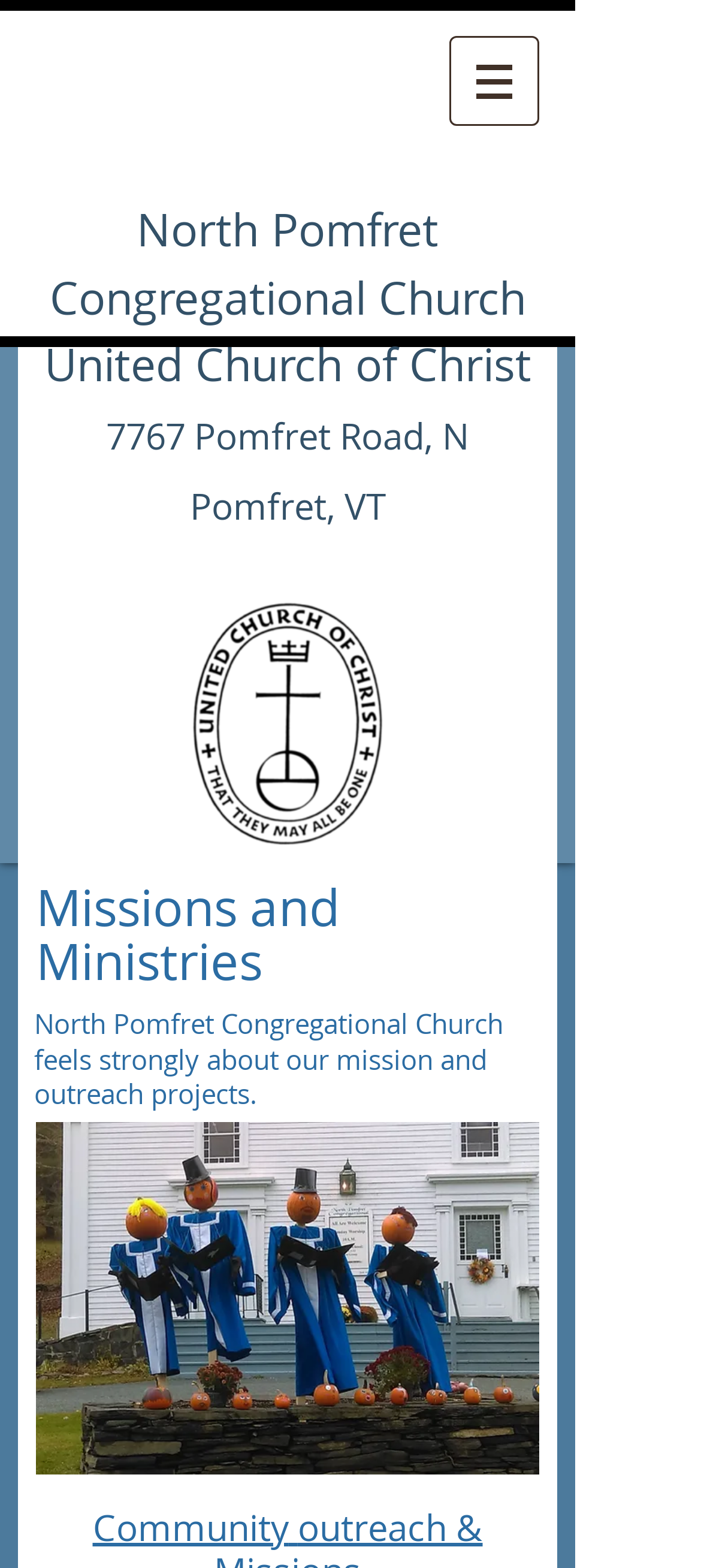Please give a short response to the question using one word or a phrase:
How many headings are there on the page?

3